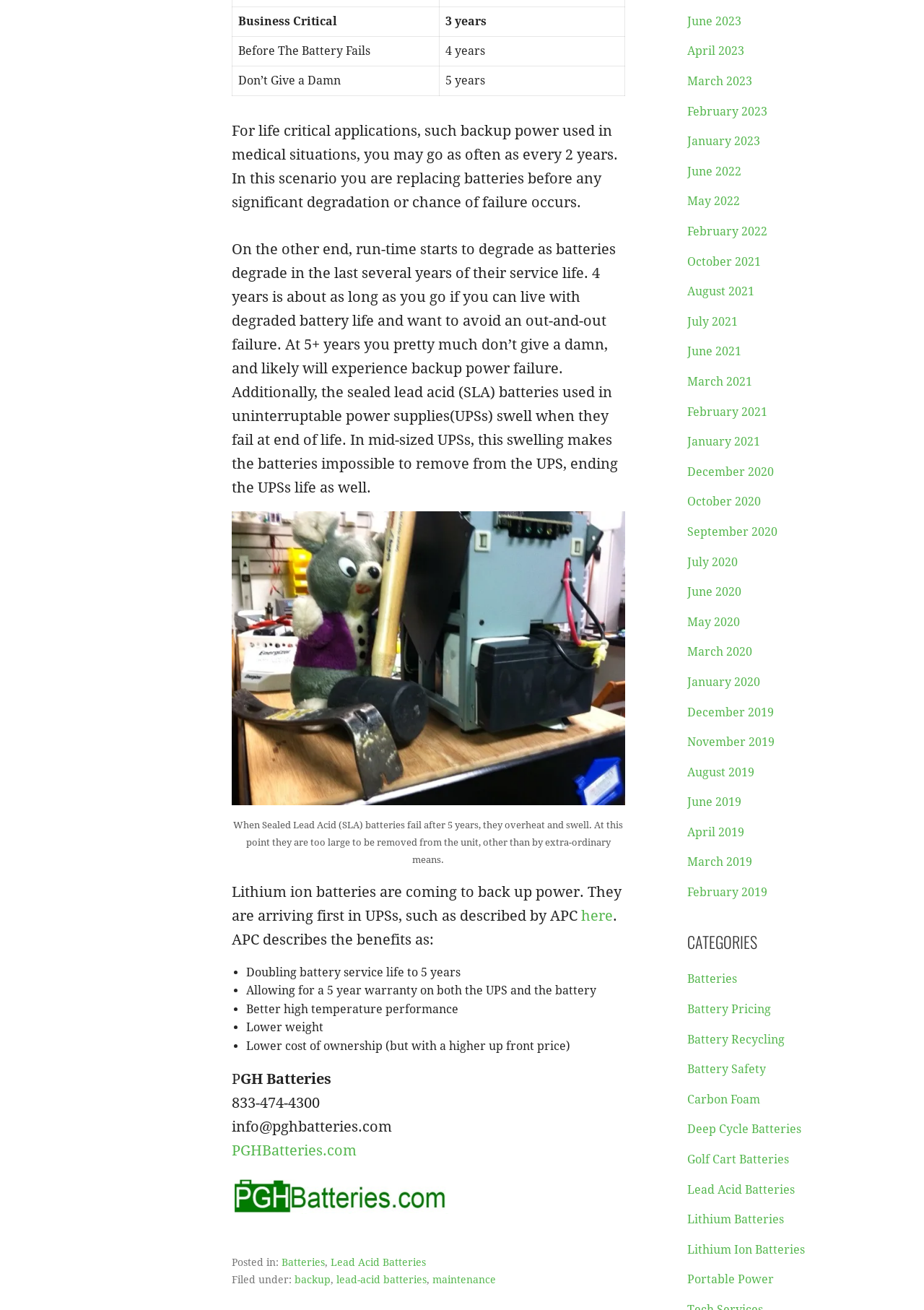Please specify the bounding box coordinates in the format (top-left x, top-left y, bottom-right x, bottom-right y), with values ranging from 0 to 1. Identify the bounding box for the UI component described as follows: Lithium Ion Batteries

[0.743, 0.949, 0.871, 0.959]